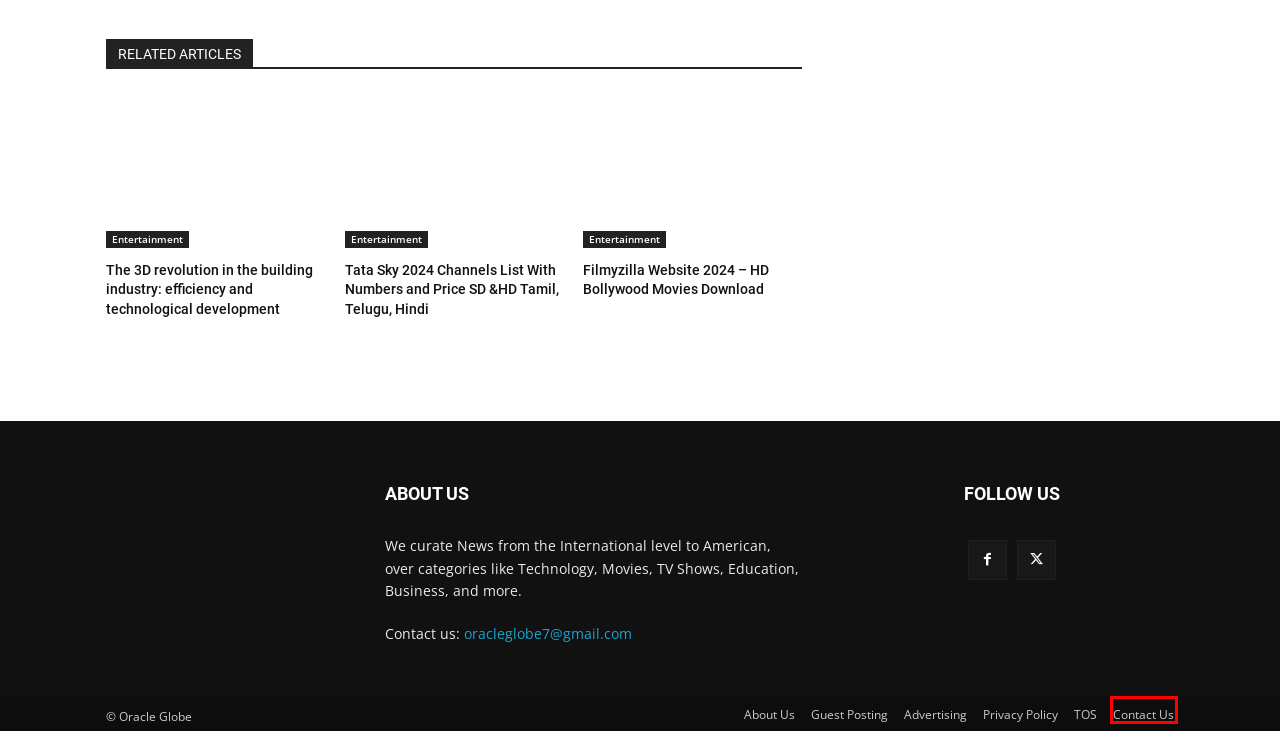Given a webpage screenshot featuring a red rectangle around a UI element, please determine the best description for the new webpage that appears after the element within the bounding box is clicked. The options are:
A. Terms Of Use - Oracle Globe
B. Why Electronic Signature Is Still Important
C. Tata Sky 2024 Channels List With Numbers And Price SD &HD Tamil, Telugu, Hindi
D. Filmyzilla Website 2024 - HD Bollywood Movies Download
E. Advertising - Oracle Globe
F. Contact Us - Oracle Globe
G. Guest Posting - Oracle Globe
H. Privacy Policy - Oracle Globe

F